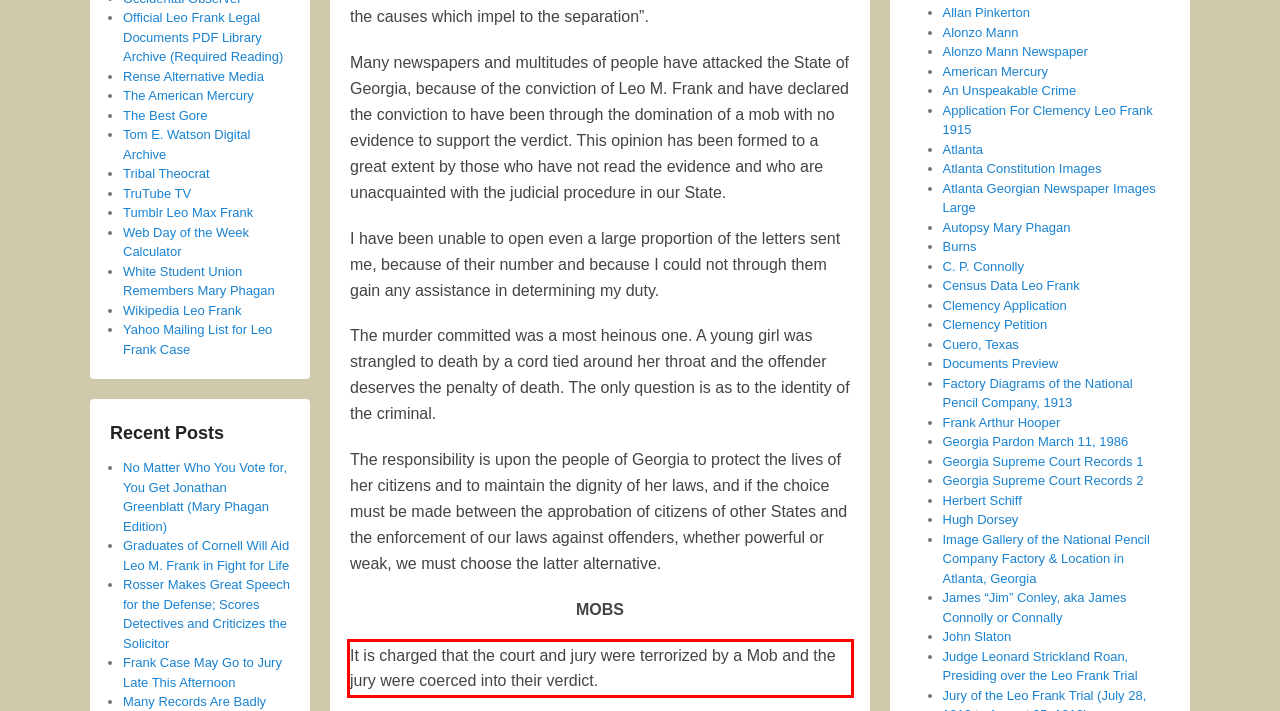From the screenshot of the webpage, locate the red bounding box and extract the text contained within that area.

It is charged that the court and jury were terrorized by a Mob and the jury were coerced into their verdict.